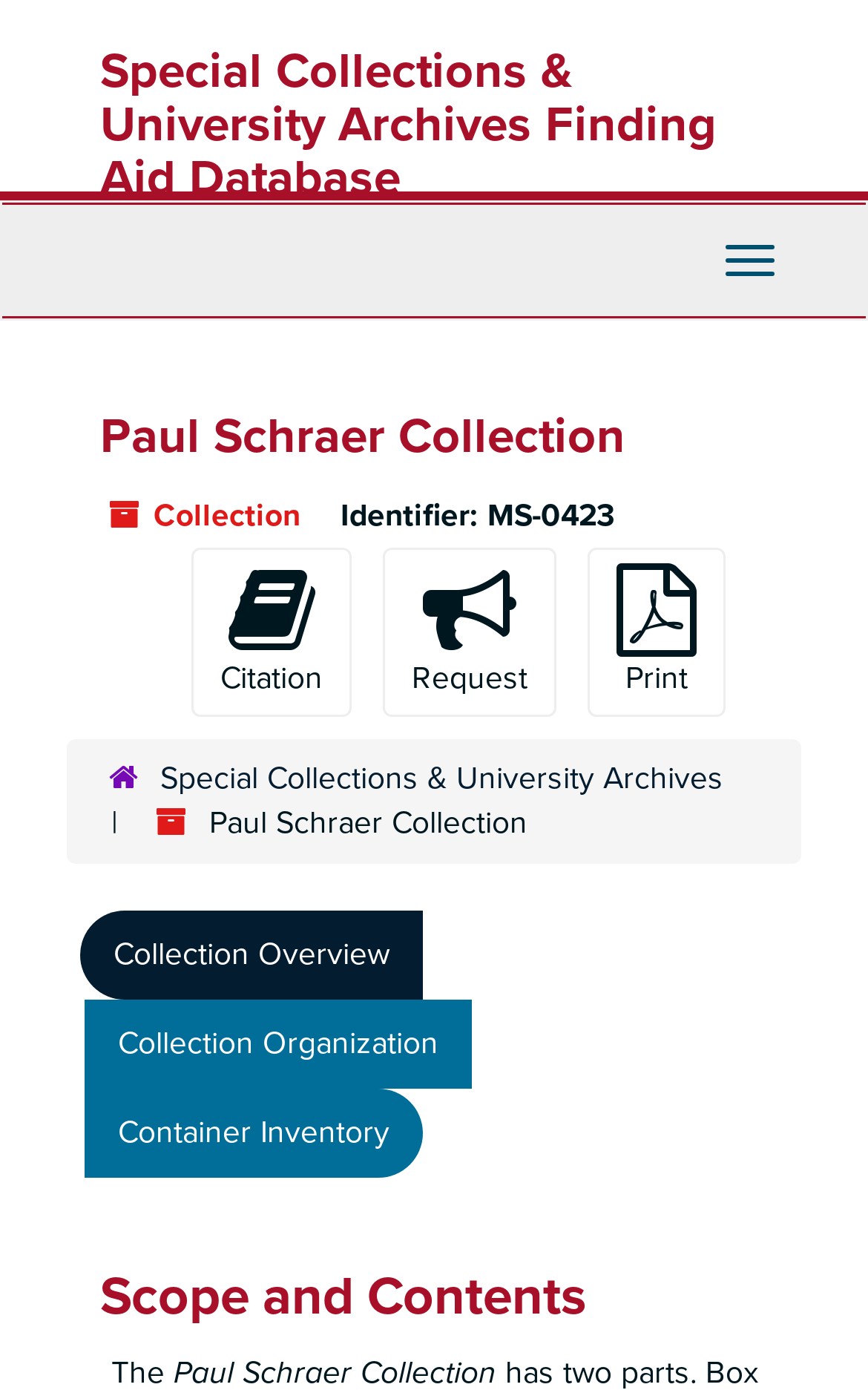Please determine the bounding box coordinates of the element to click in order to execute the following instruction: "Print the page". The coordinates should be four float numbers between 0 and 1, specified as [left, top, right, bottom].

[0.677, 0.394, 0.836, 0.516]